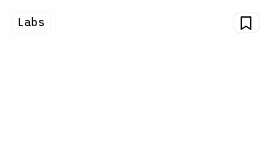What is the design style of the user interface?
Analyze the image and deliver a detailed answer to the question.

The user interface is designed with a minimalist approach, emphasizing functionality and simplicity, which is evident from the clean and simple design of the 'Add bookmark' button and the 'Labs' heading.